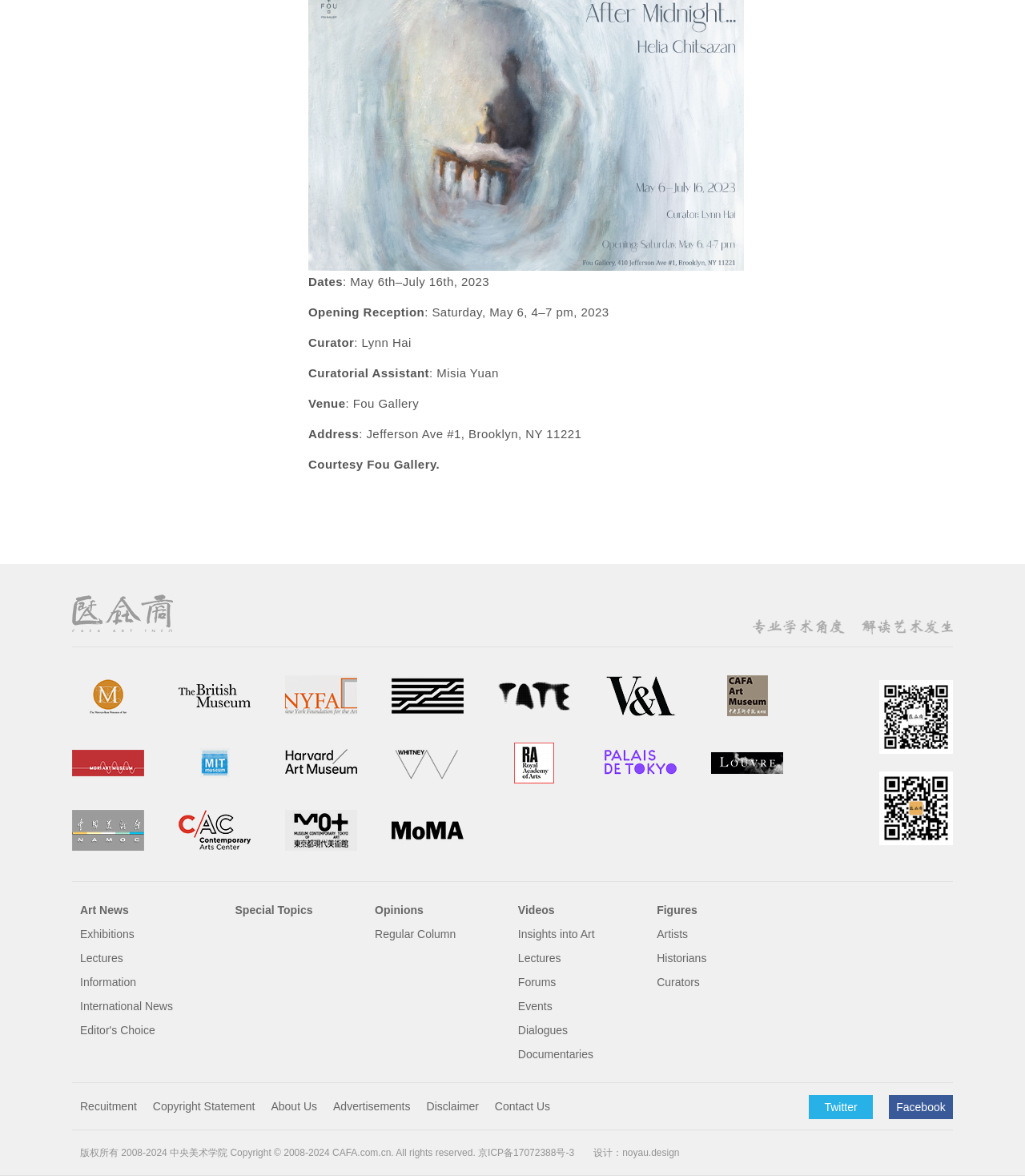How many links are there in the footer section?
Please provide a single word or phrase as the answer based on the screenshot.

15